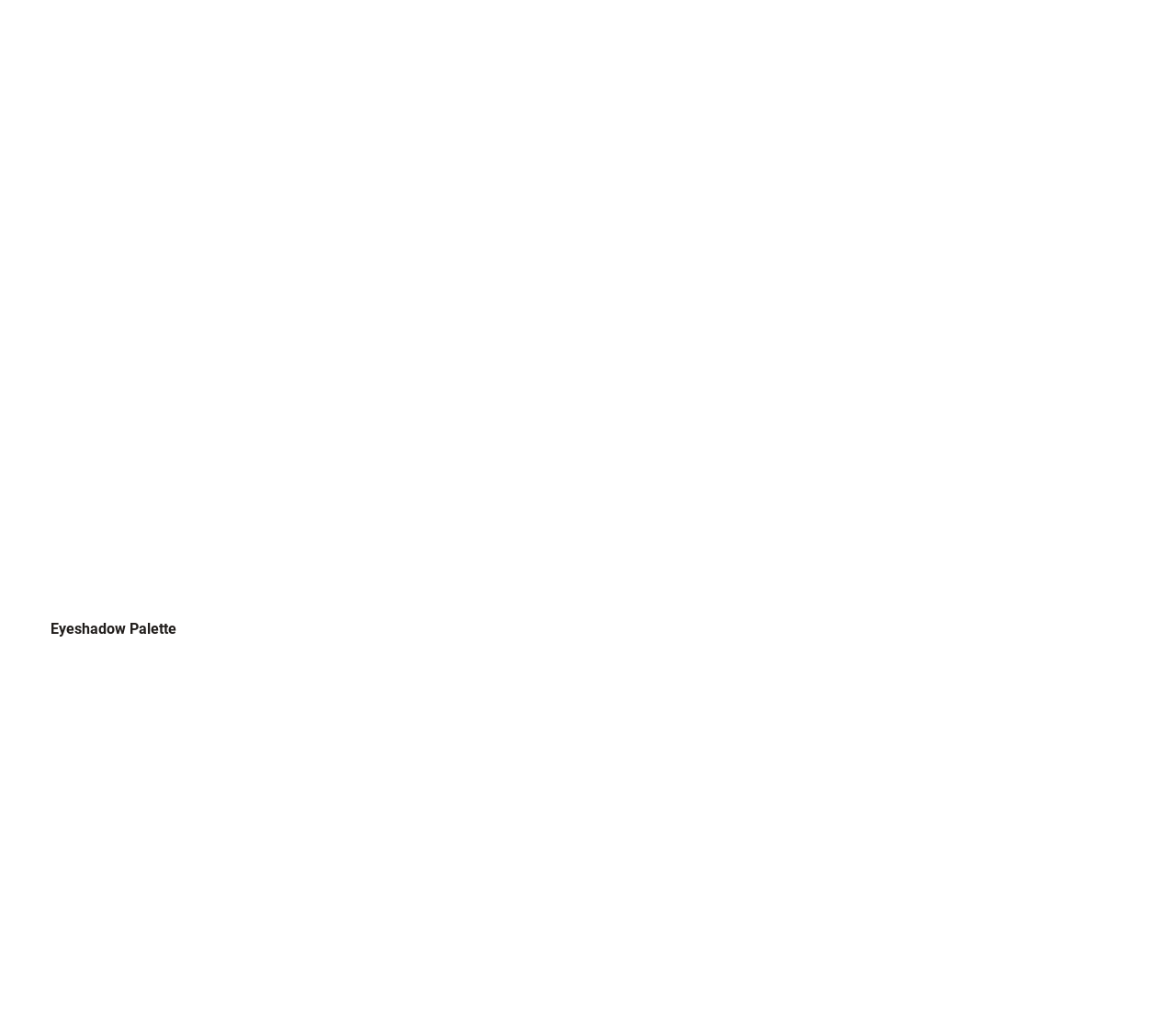Using details from the image, please answer the following question comprehensively:
What are the working hours of the store?

The working hours of the store can be found in the static text element with the text 'TUESDAY - SATURDAY: 10:00 - 18:00'.